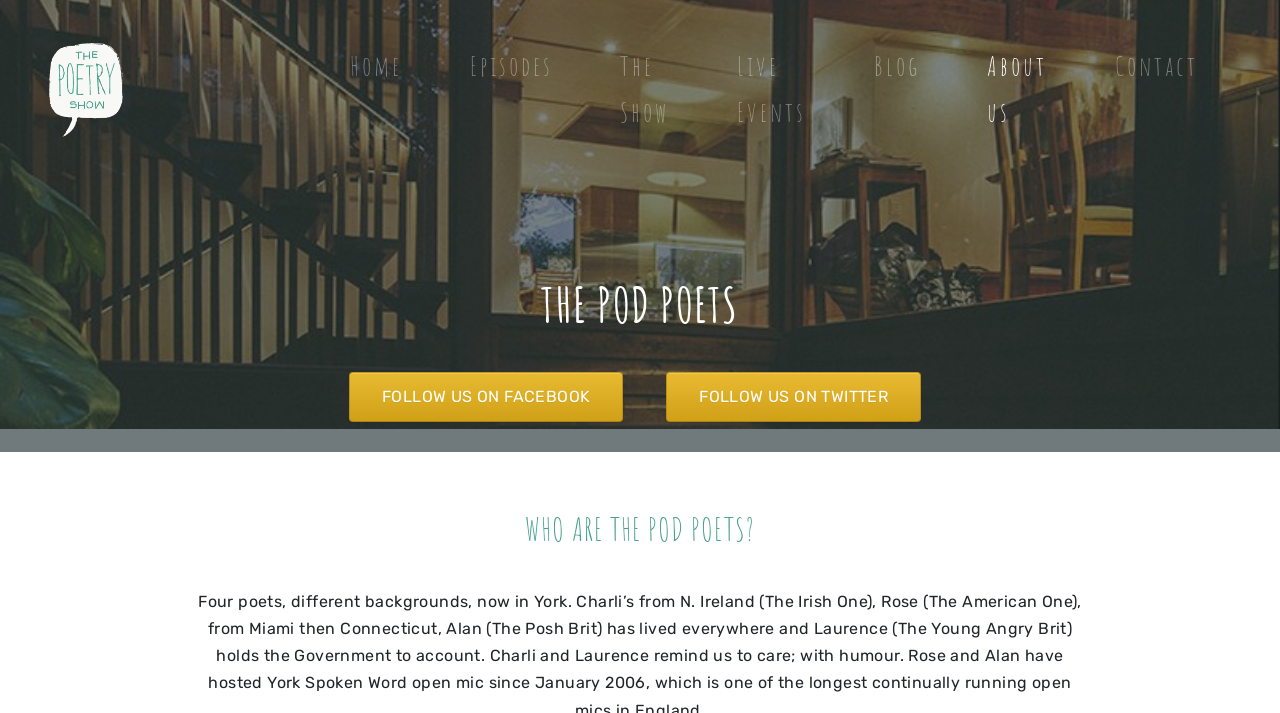What is the name of the show?
Using the image, provide a concise answer in one word or a short phrase.

The Poetry Show